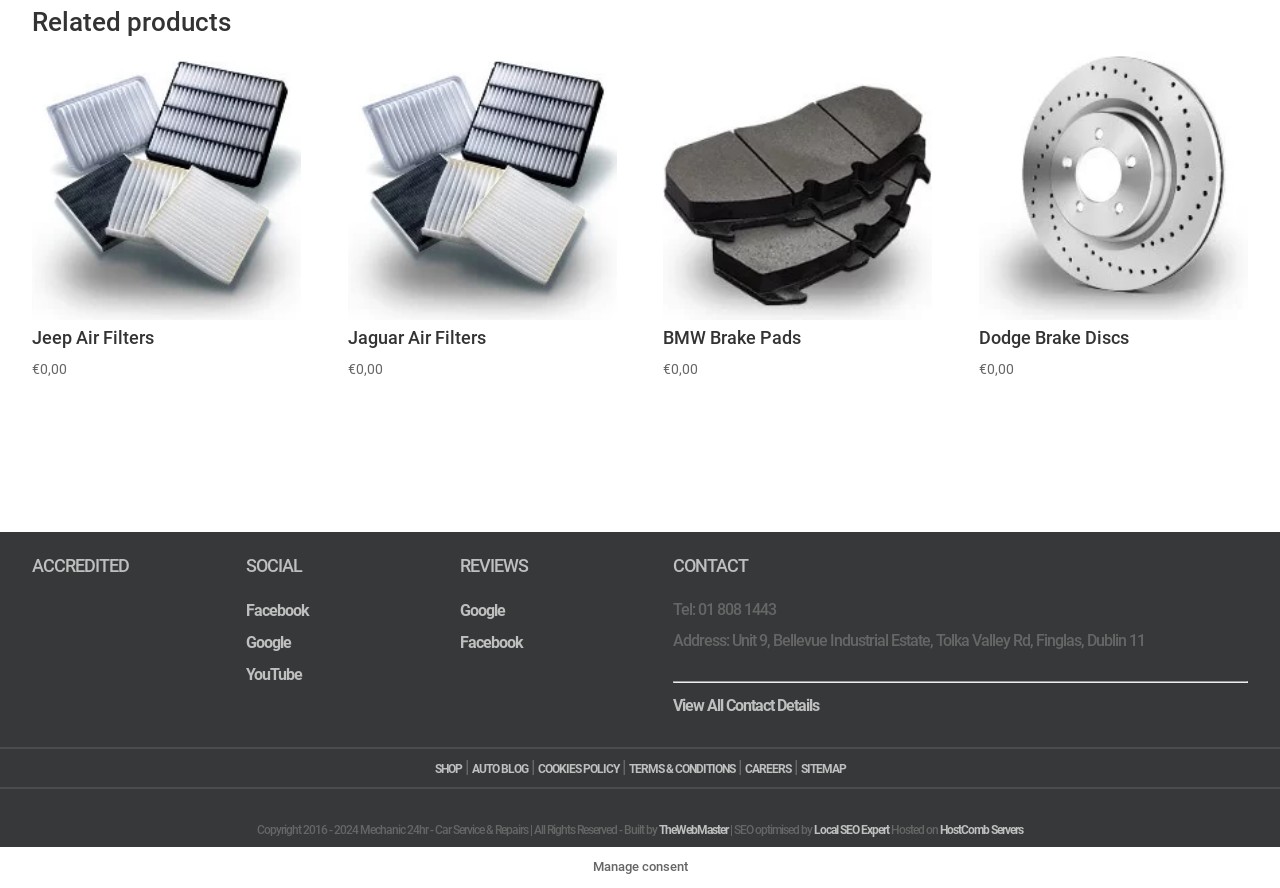Find and provide the bounding box coordinates for the UI element described here: "CAREERS". The coordinates should be given as four float numbers between 0 and 1: [left, top, right, bottom].

[0.582, 0.858, 0.618, 0.874]